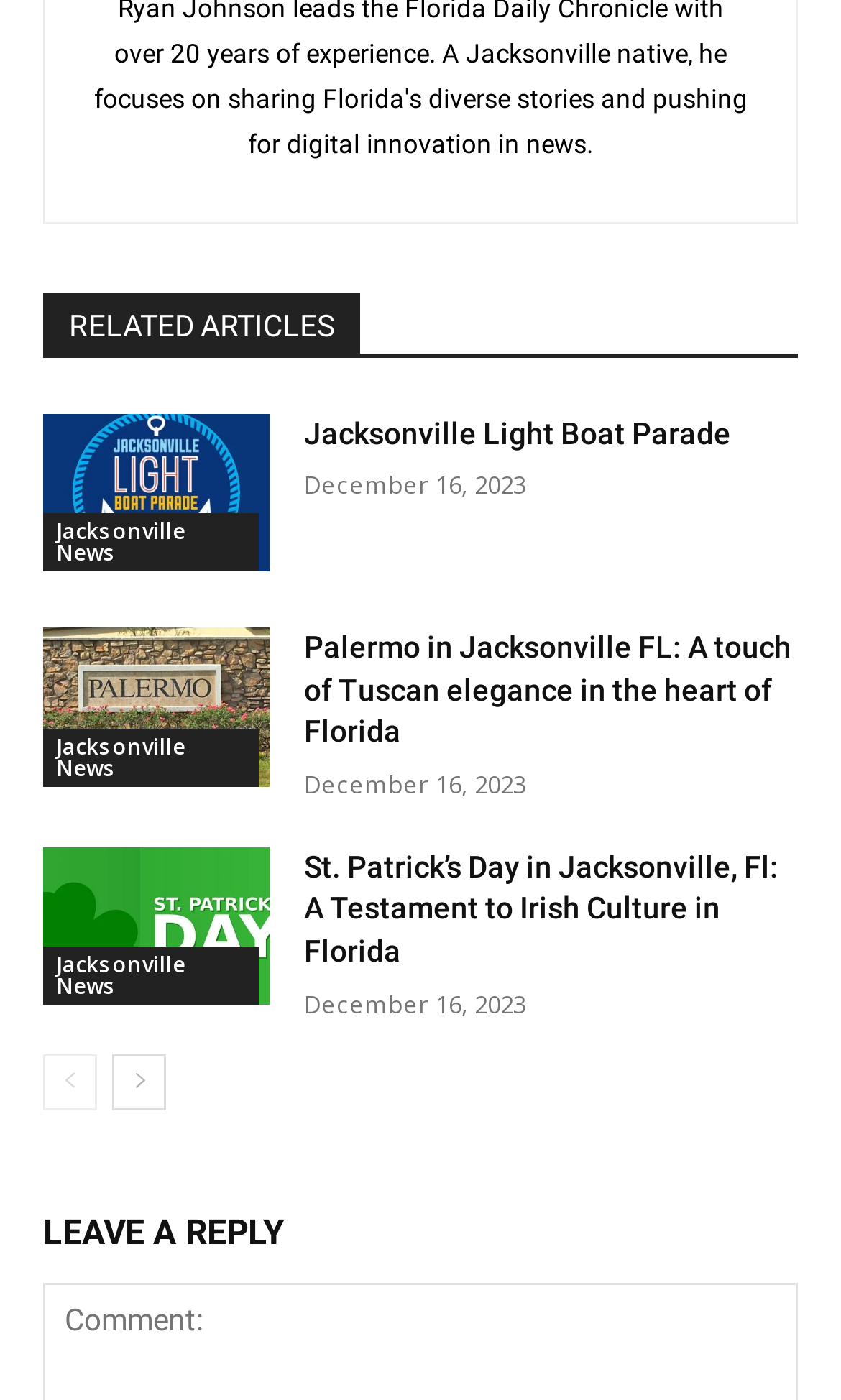From the image, can you give a detailed response to the question below:
What is the date of the latest article?

I looked at the time elements on the page and found that all of them have the same date, 'December 16, 2023'. This suggests that all the articles were published on the same day, so the date of the latest article is December 16, 2023.